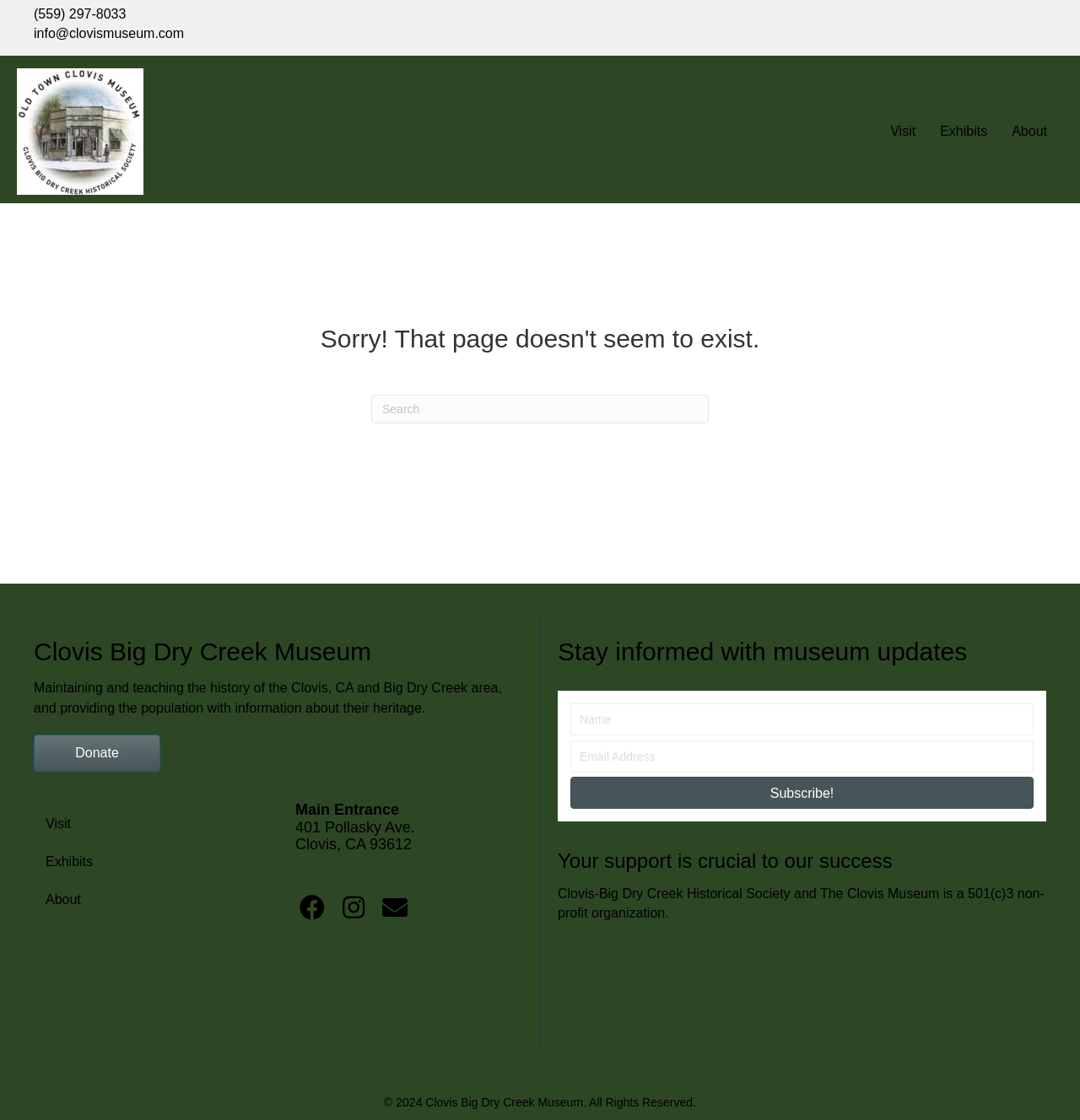Answer with a single word or phrase: 
What is the purpose of the museum?

Teaching history